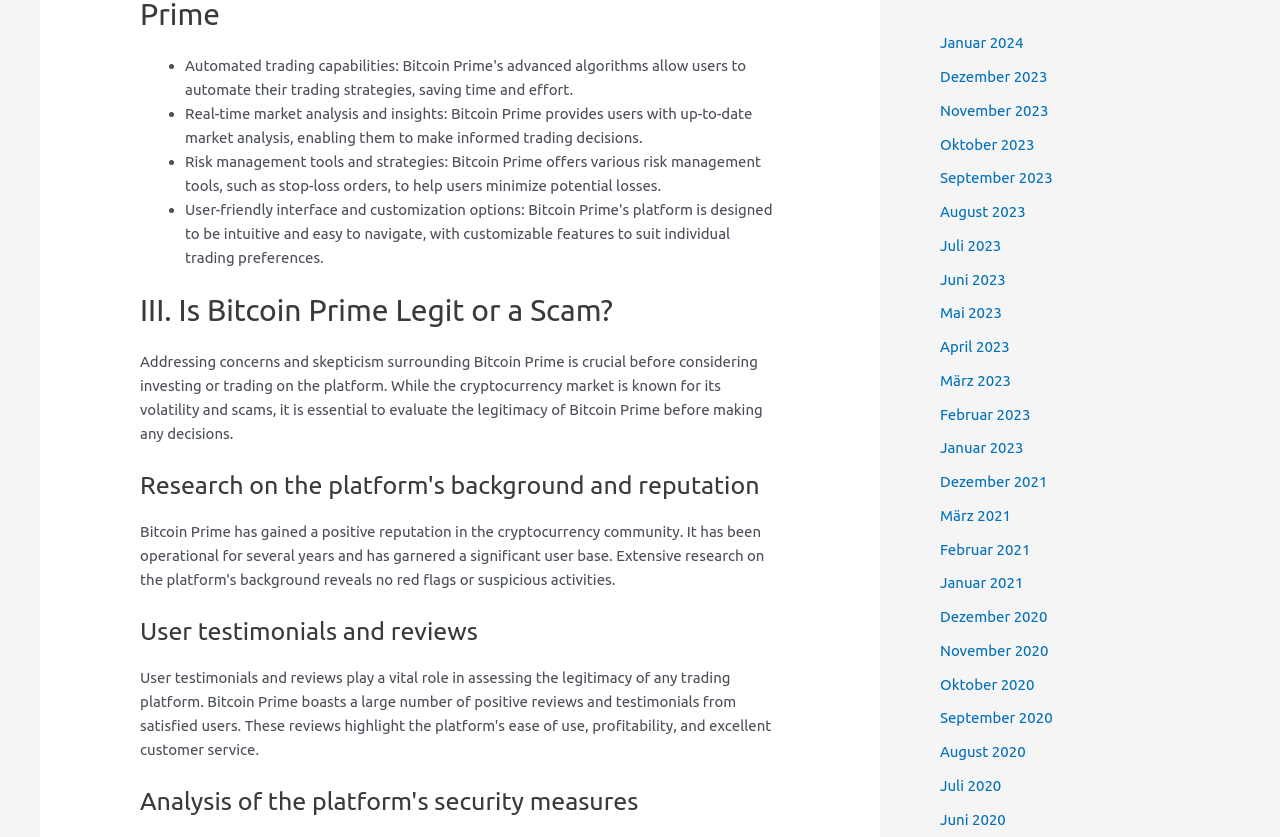What is the purpose of risk management tools on Bitcoin Prime?
Provide a detailed and extensive answer to the question.

The webpage states that Bitcoin Prime offers various risk management tools, such as stop-loss orders, to help users minimize potential losses.